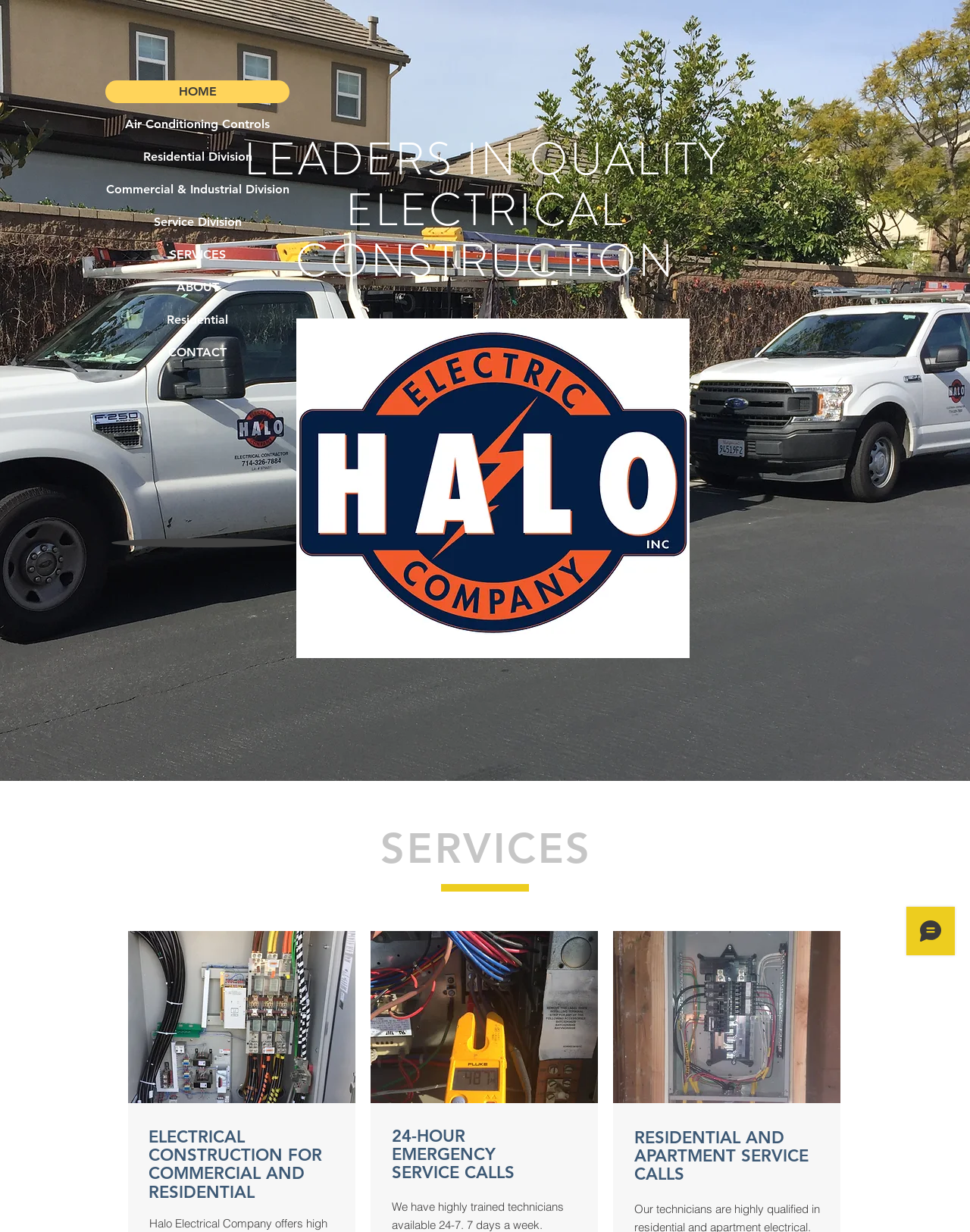What services does Halo Electric provide?
Please respond to the question with as much detail as possible.

The webpage has a section titled 'SERVICES' which lists various services including 'Air Conditioning Controls', 'Residential Division', 'Commercial & Industrial Division', 'Service Division', and '24-HOUR EMERGENCY SERVICE CALLS'. This suggests that Halo Electric provides electrical construction and service calls.